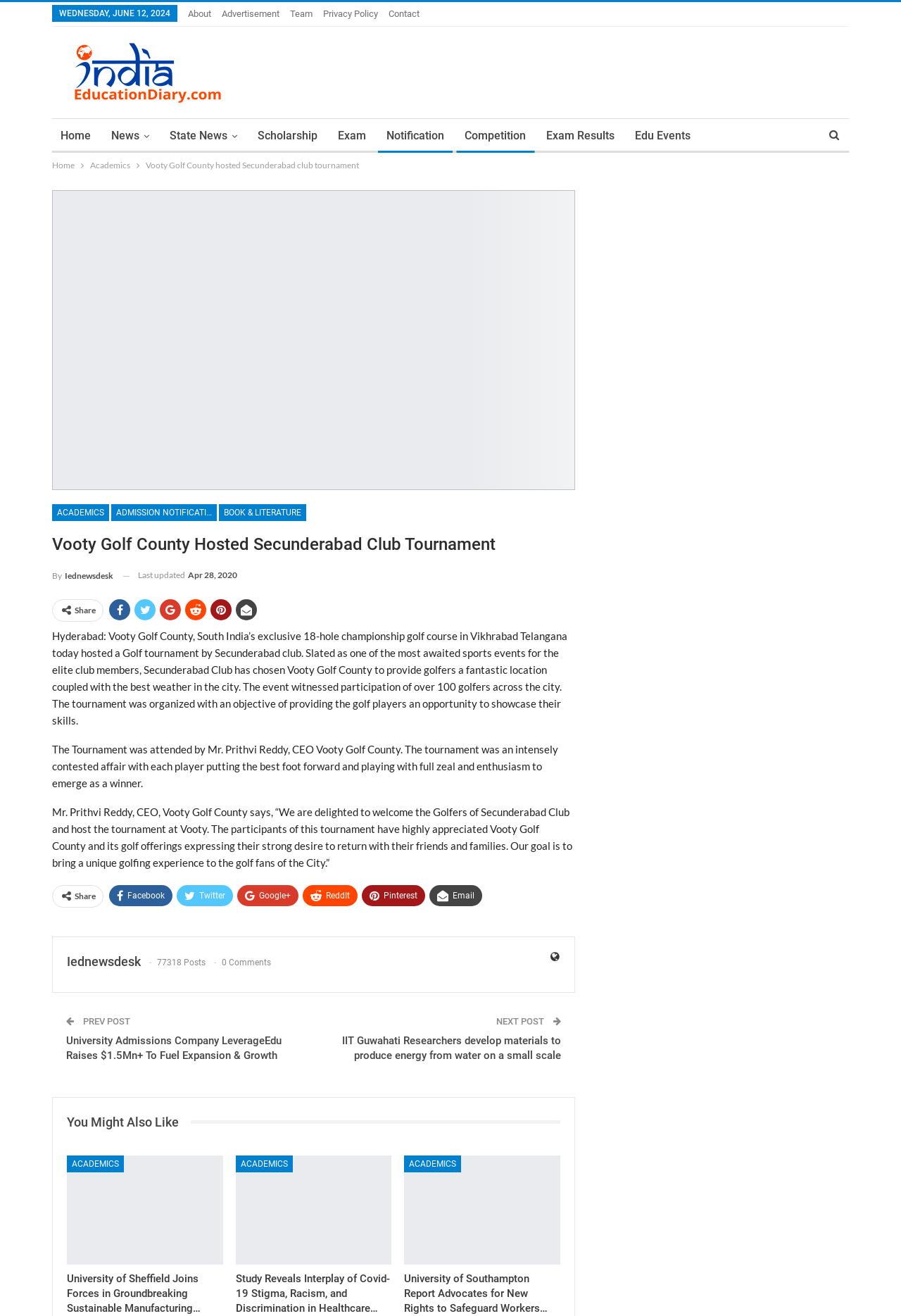Indicate the bounding box coordinates of the element that must be clicked to execute the instruction: "Check the 'NEXT POST'". The coordinates should be given as four float numbers between 0 and 1, i.e., [left, top, right, bottom].

[0.55, 0.772, 0.606, 0.78]